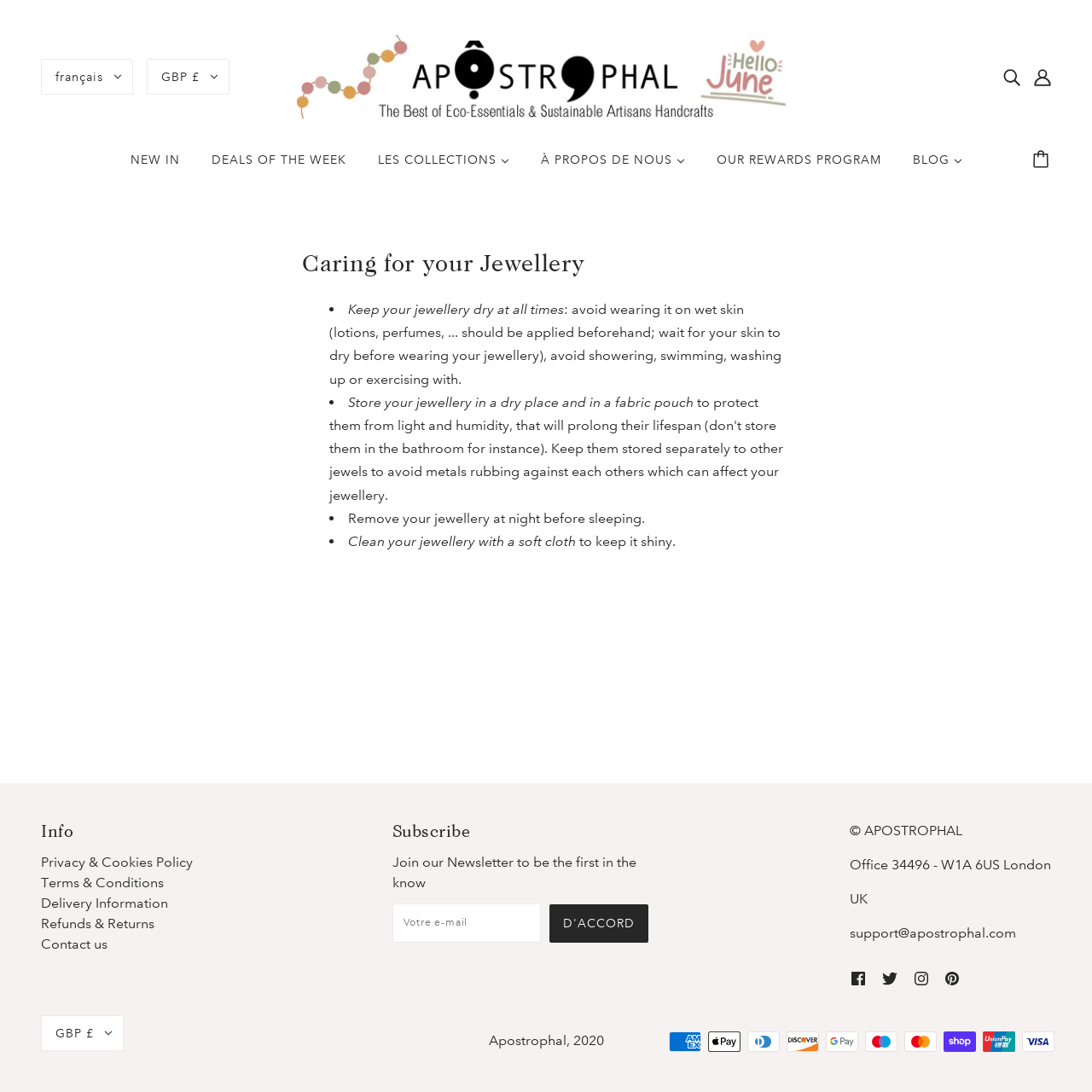Determine the bounding box coordinates of the UI element that matches the following description: "Apostrophal, 2020". The coordinates should be four float numbers between 0 and 1 in the format [left, top, right, bottom].

[0.447, 0.945, 0.553, 0.96]